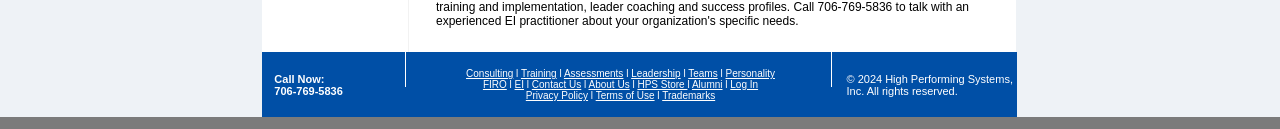Can you find the bounding box coordinates for the element that needs to be clicked to execute this instruction: "visit Cherubini72424's page"? The coordinates should be given as four float numbers between 0 and 1, i.e., [left, top, right, bottom].

None